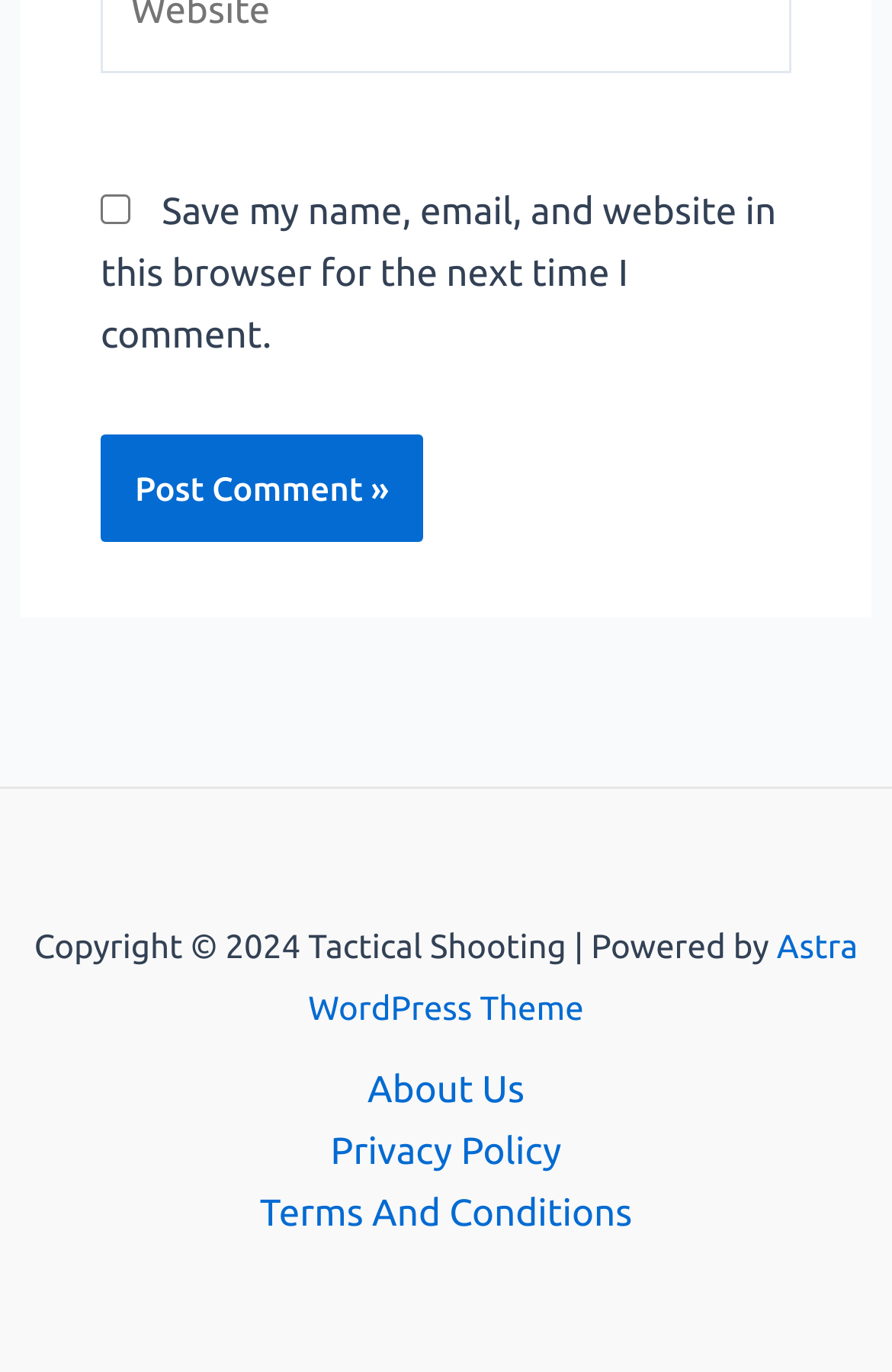Respond to the question with just a single word or phrase: 
How many navigation links are there?

3